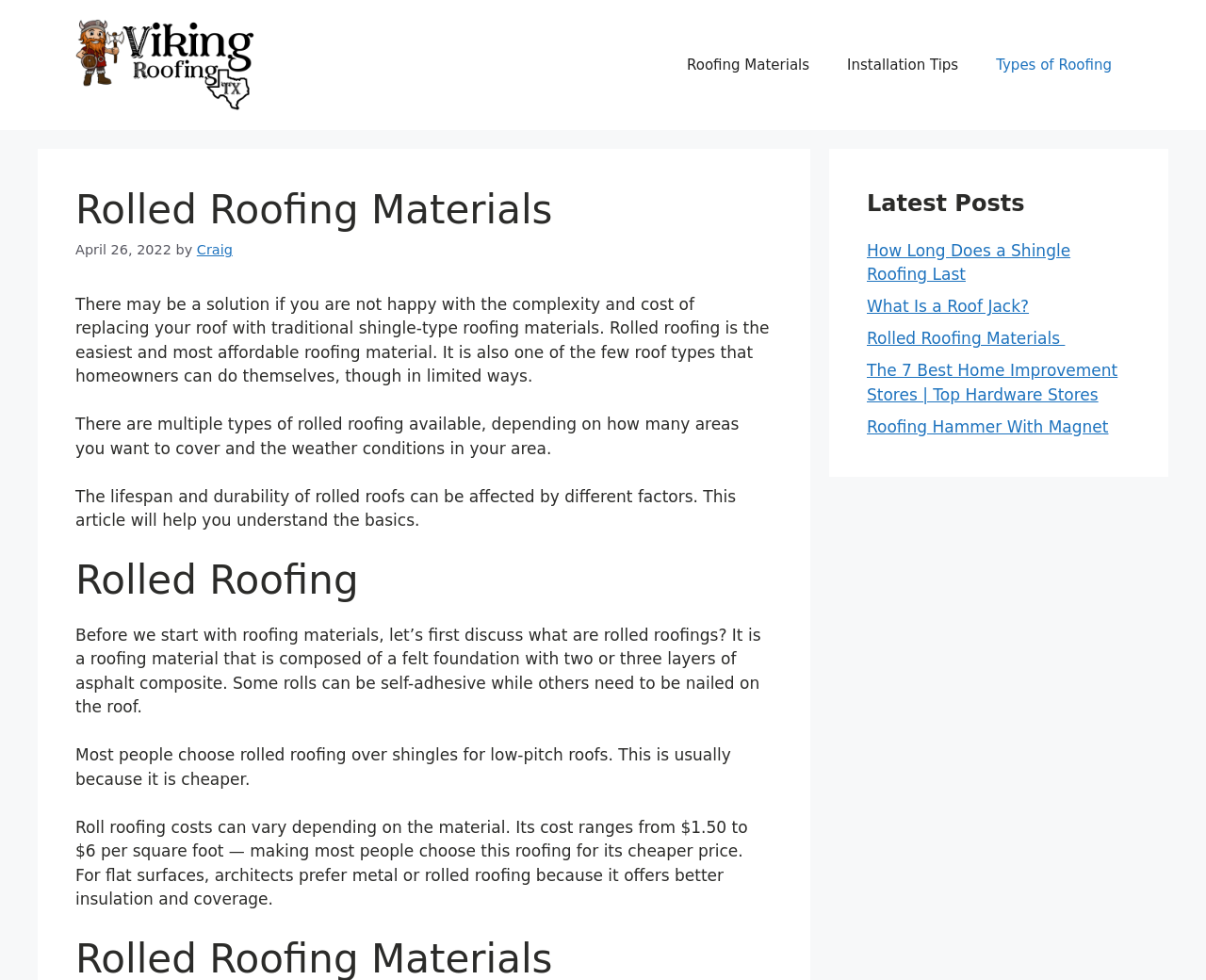Elaborate on the different components and information displayed on the webpage.

This webpage is about rolled roofing materials, specifically discussing their benefits, types, and costs. At the top, there is a banner with the site's name, "Viking Roofing TX | Roofing and Roof Repair Experts", accompanied by an image of the same name. Below the banner, there is a navigation menu with four links: "Roofing Materials", "Installation Tips", "Types of Roofing", and a header that separates the main content from the navigation.

The main content is divided into sections, starting with a heading "Rolled Roofing Materials" followed by a date "April 26, 2022" and an author's name "Craig". The first paragraph introduces rolled roofing as a solution for those unhappy with traditional shingle-type roofing materials, highlighting its ease and affordability. The subsequent paragraphs discuss the types of rolled roofing available, factors affecting their lifespan, and the basics of rolled roofing.

Further down, there is a heading "Rolled Roofing" followed by a detailed explanation of what rolled roofing is, its composition, and its advantages, including its lower cost compared to shingles. The cost of rolled roofing is also discussed, ranging from $1.50 to $6 per square foot.

On the right side of the page, there is a complementary section with a heading "Latest Posts" that lists five links to other articles, including "How Long Does a Shingle Roofing Last", "What Is a Roof Jack?", and "The 7 Best Home Improvement Stores | Top Hardware Stores".